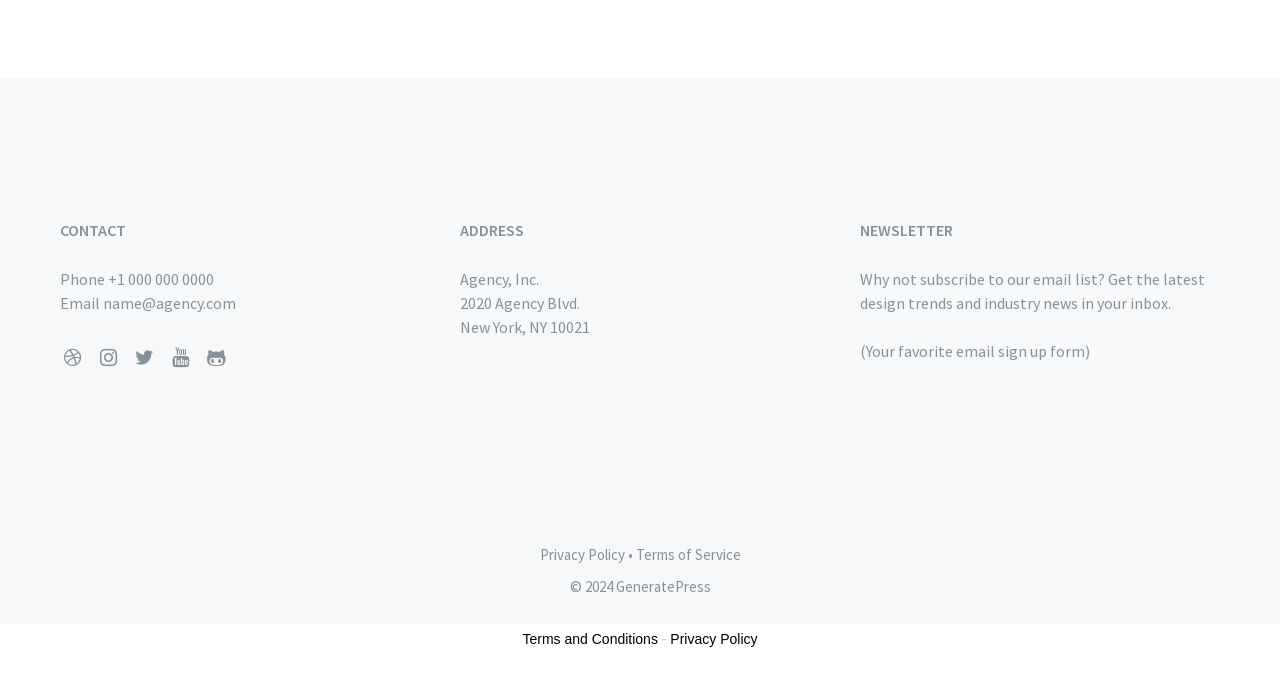What is the address of Agency, Inc.?
Kindly offer a comprehensive and detailed response to the question.

The address can be found in the 'ADDRESS' section, where it is listed as '2020 Agency Blvd.' and 'New York, NY 10021'.